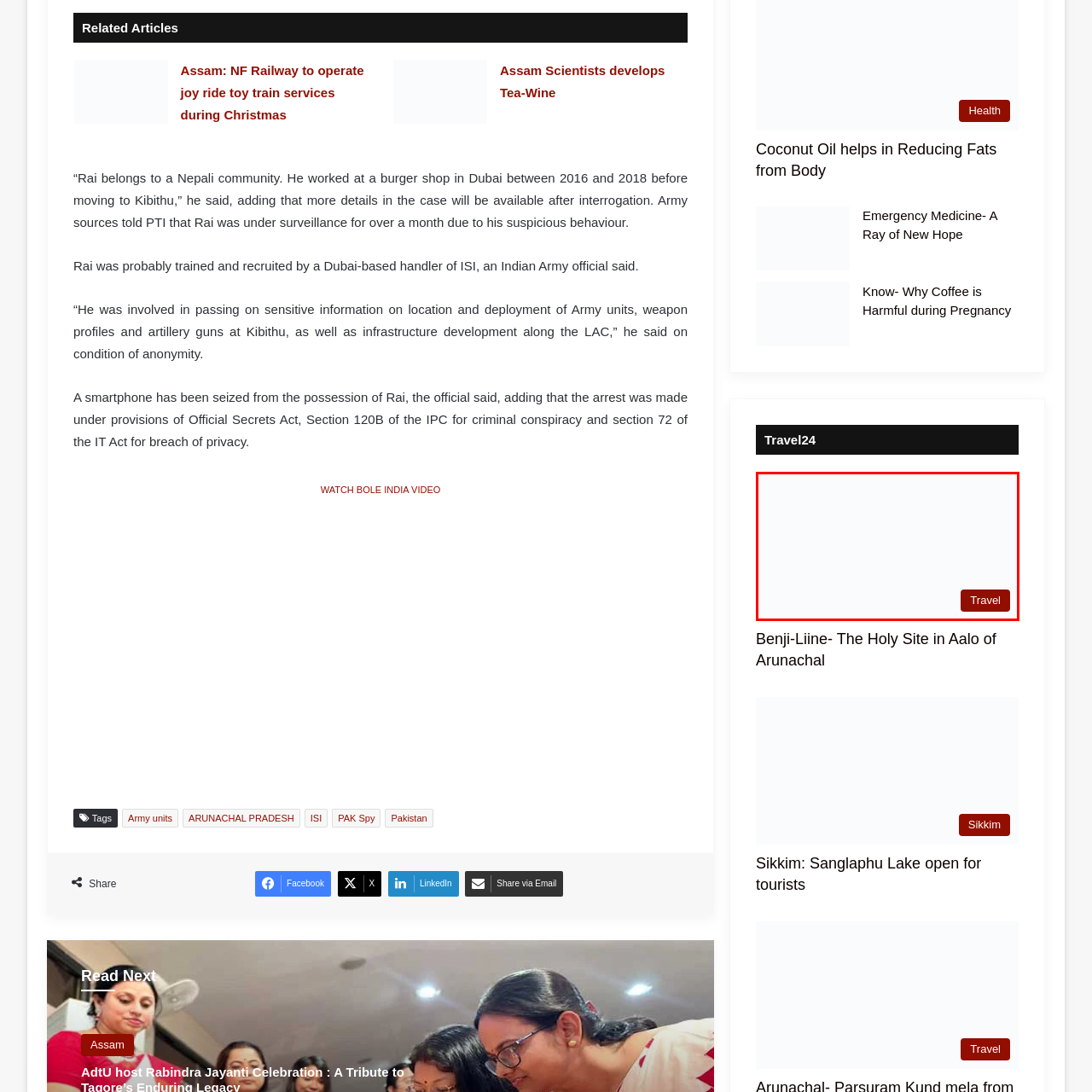Offer a detailed caption for the picture inside the red-bordered area.

The image features a serene landscape, highlighting the Benji-Liine, a revered holy site located in Aalo, Arunachal Pradesh. This picturesque location is significant for its cultural and spiritual importance, drawing visitors who seek both tranquility and an enriching experience. The caption includes a travel context, suggesting this site is a must-visit for those exploring Arunachal Pradesh's diverse offerings. The visual representation underscores the natural beauty that surrounds the area, inviting travelers to immerse themselves in its unique heritage and vibrant scenery.